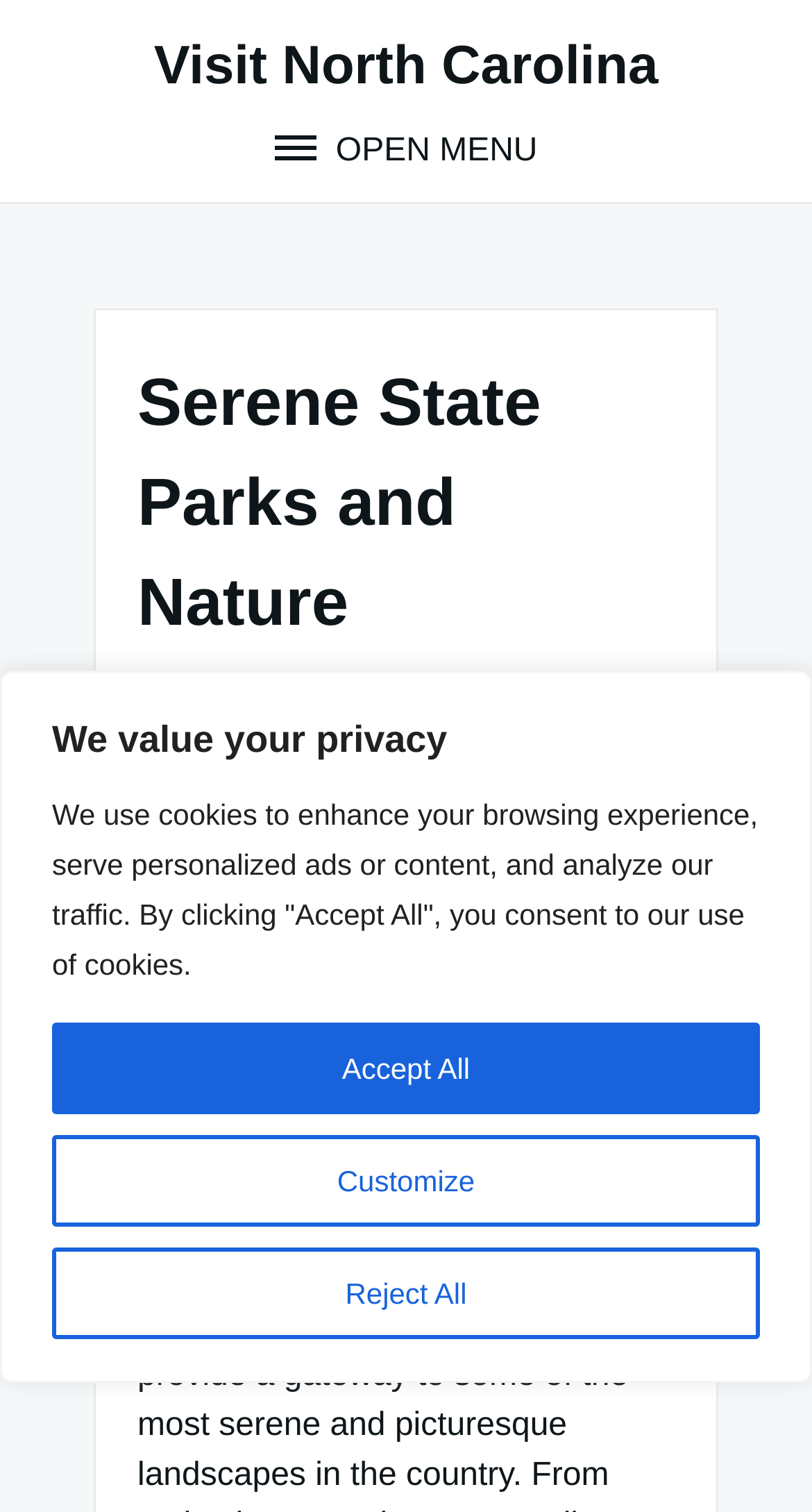Provide a brief response in the form of a single word or phrase:
What is the theme of the webpage?

Nature